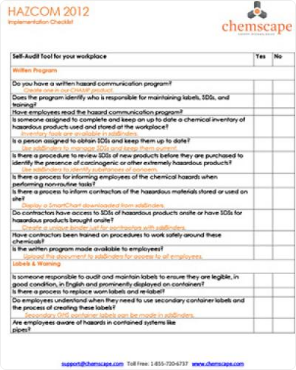What is the format of the questions in the checklist?
Please look at the screenshot and answer in one word or a short phrase.

Yes/No boxes